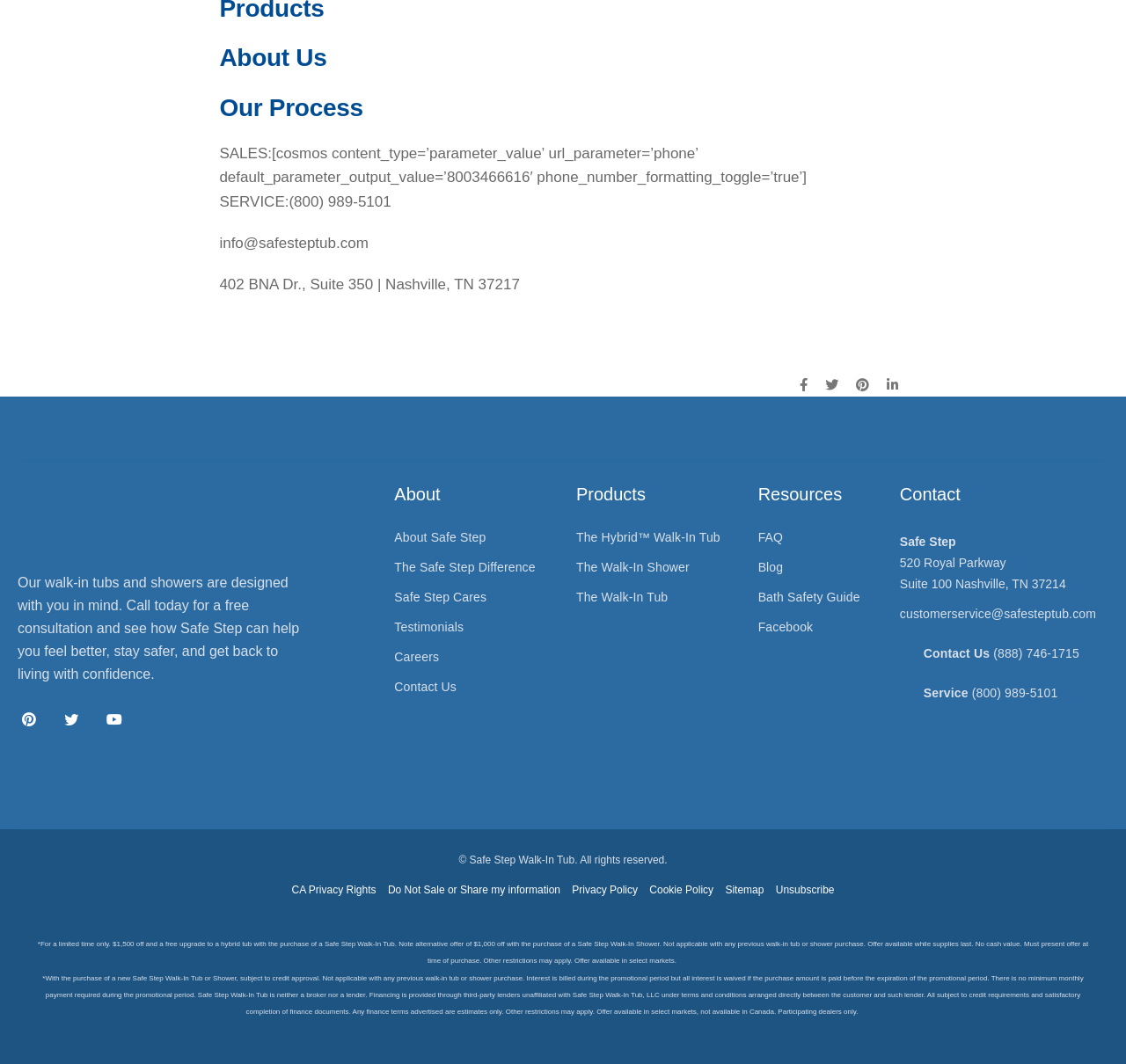Please find the bounding box coordinates of the element that must be clicked to perform the given instruction: "Call the sales phone number". The coordinates should be four float numbers from 0 to 1, i.e., [left, top, right, bottom].

[0.195, 0.137, 0.716, 0.175]